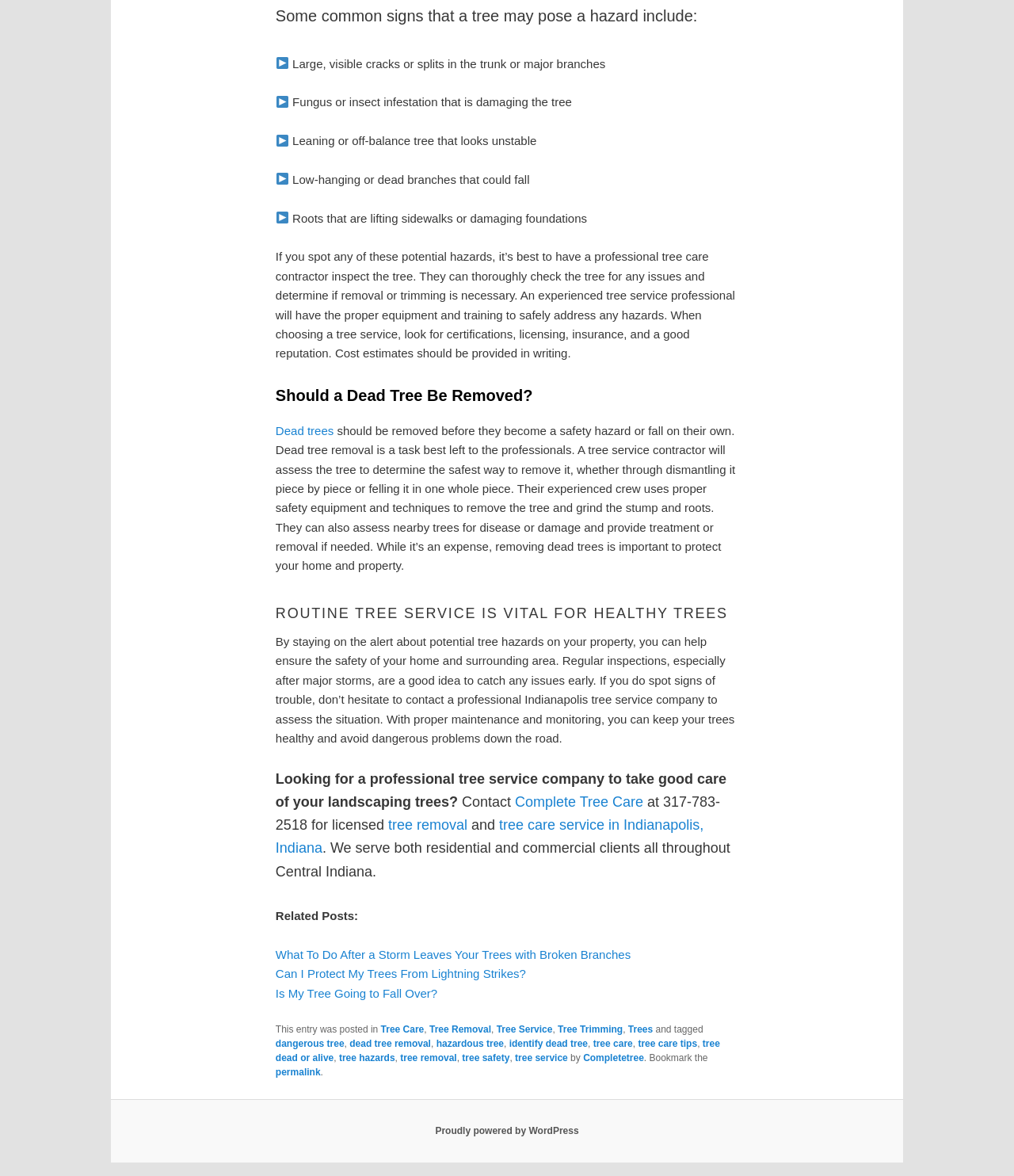Determine the bounding box coordinates of the clickable element to achieve the following action: 'Get more information about tree care service in Indianapolis, Indiana'. Provide the coordinates as four float values between 0 and 1, formatted as [left, top, right, bottom].

[0.272, 0.695, 0.694, 0.728]